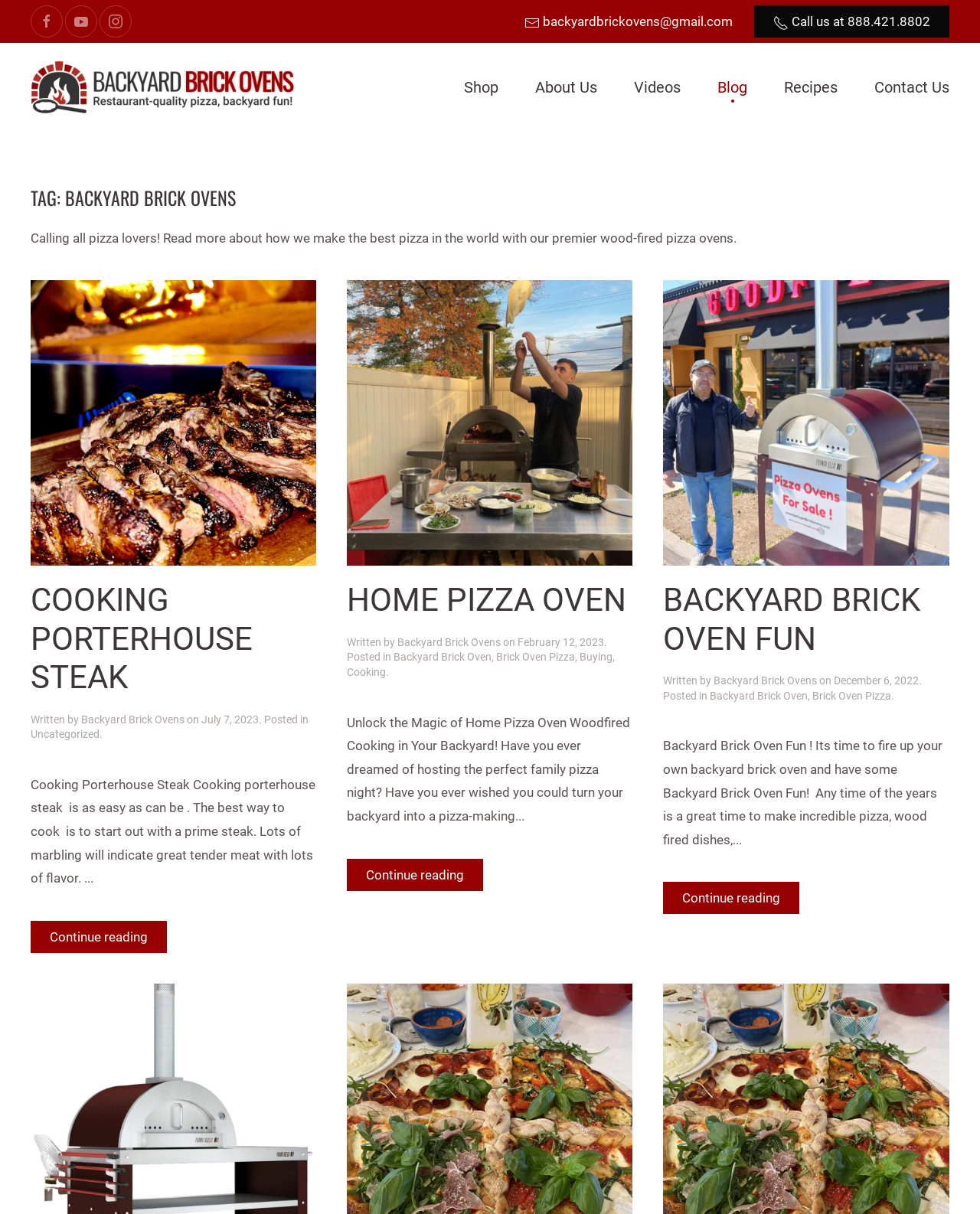Please answer the following question using a single word or phrase: 
What is the phone number to call for inquiries?

888.421.8802